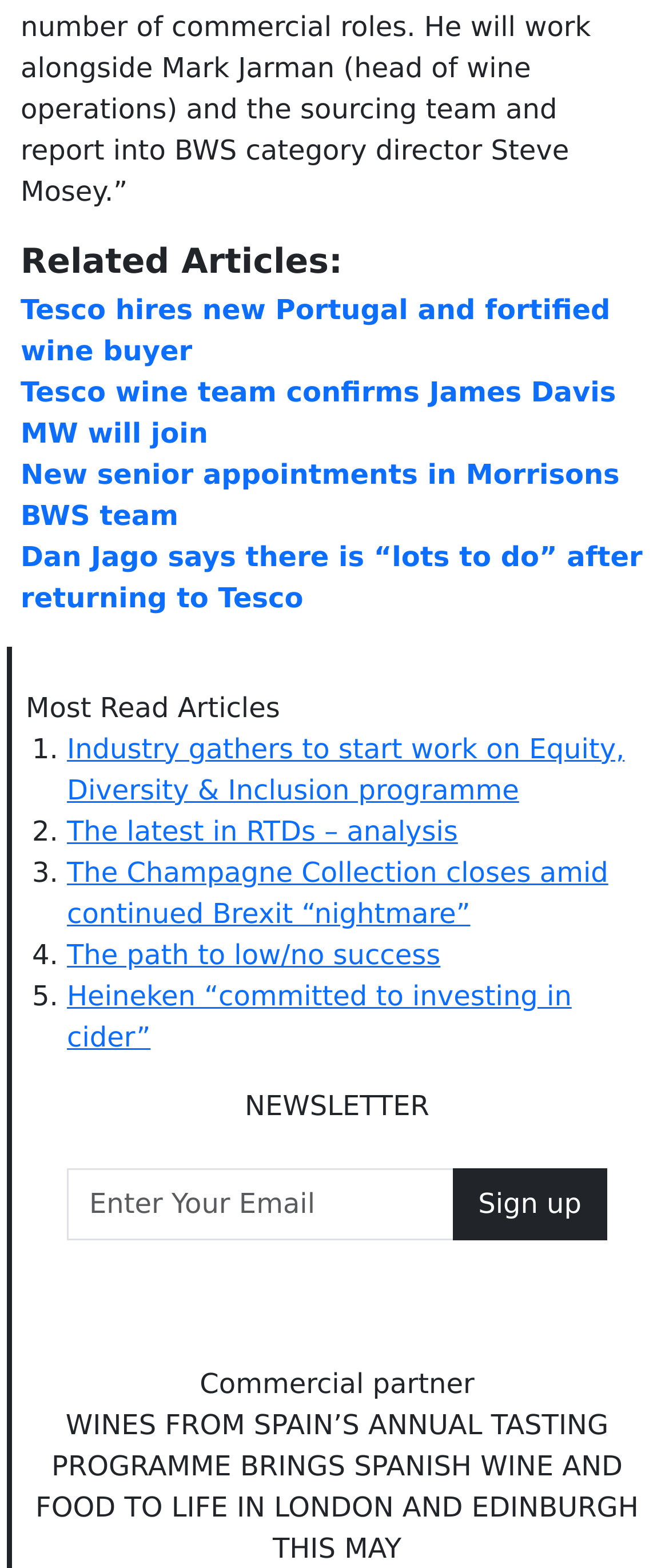Locate the UI element described by Sign up in the provided webpage screenshot. Return the bounding box coordinates in the format (top-left x, top-left y, bottom-right x, bottom-right y), ensuring all values are between 0 and 1.

[0.676, 0.745, 0.908, 0.791]